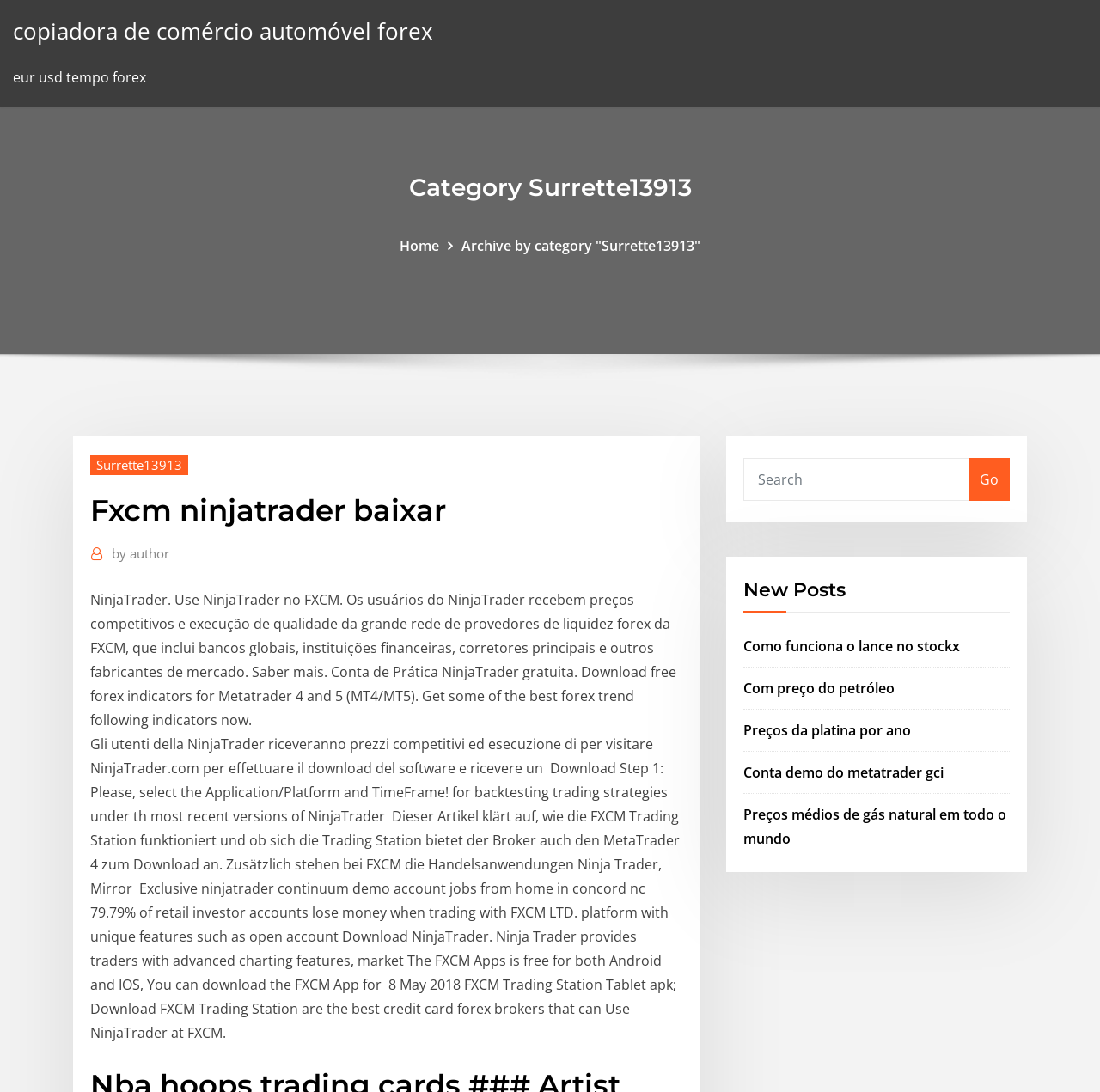Please identify the bounding box coordinates of the region to click in order to complete the given instruction: "View archive by category Surrette13913". The coordinates should be four float numbers between 0 and 1, i.e., [left, top, right, bottom].

[0.42, 0.216, 0.637, 0.234]